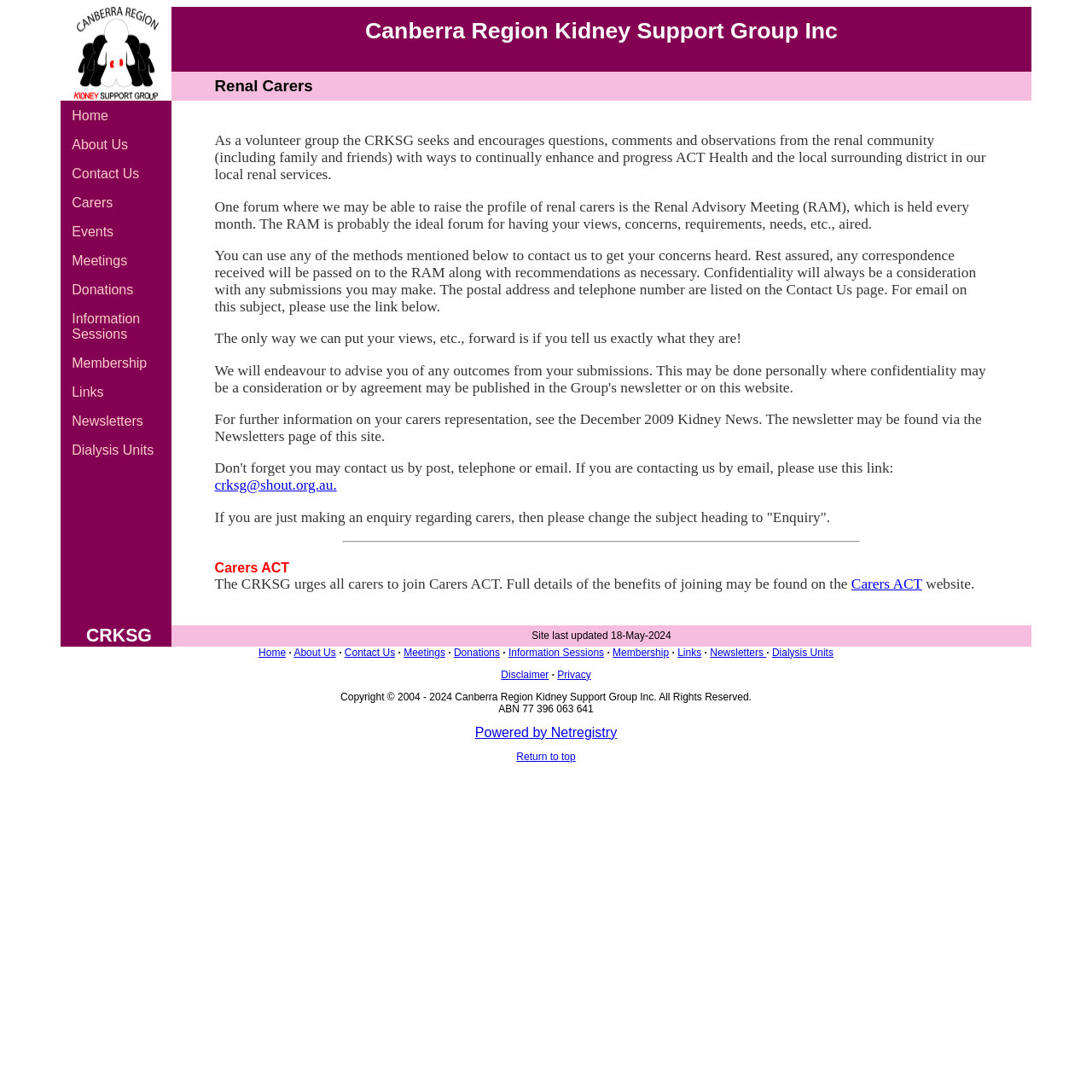Elaborate on the webpage's design and content in a detailed caption.

The webpage is about the Canberra Region Kidney Support Group, a volunteer group that aims to enhance and progress renal services in the ACT Health and surrounding districts. 

At the top of the page, there is a logo of the CRKSG and the title "Canberra Region Kidney Support Group Inc" on the left side, and "Renal Carers" on the right side. 

Below the title, there is a navigation menu with links to various pages, including "Home", "About Us", "Contact Us", "Carers", "Events", "Meetings", "Donations", "Information Sessions", "Membership", "Links", "Newsletters", and "Dialysis Units". 

The main content of the page is a long paragraph that explains the role of the CRKSG in supporting renal carers and encouraging them to raise their concerns and views. It also mentions the Renal Advisory Meeting (RAM) as a forum for carers to express their opinions. The paragraph provides contact information, including a postal address, telephone number, and email link, and assures confidentiality of submissions.

On the right side of the main content, there is a section about Carers ACT, urging carers to join the organization and providing a link to the Carers ACT website.

At the bottom of the page, there are more links to "Home", "About Us", "Contact Us", and other pages, as well as a disclaimer, privacy statement, and copyright information. There is also a link to "Powered by Netregistry" and a "Return to top" link.